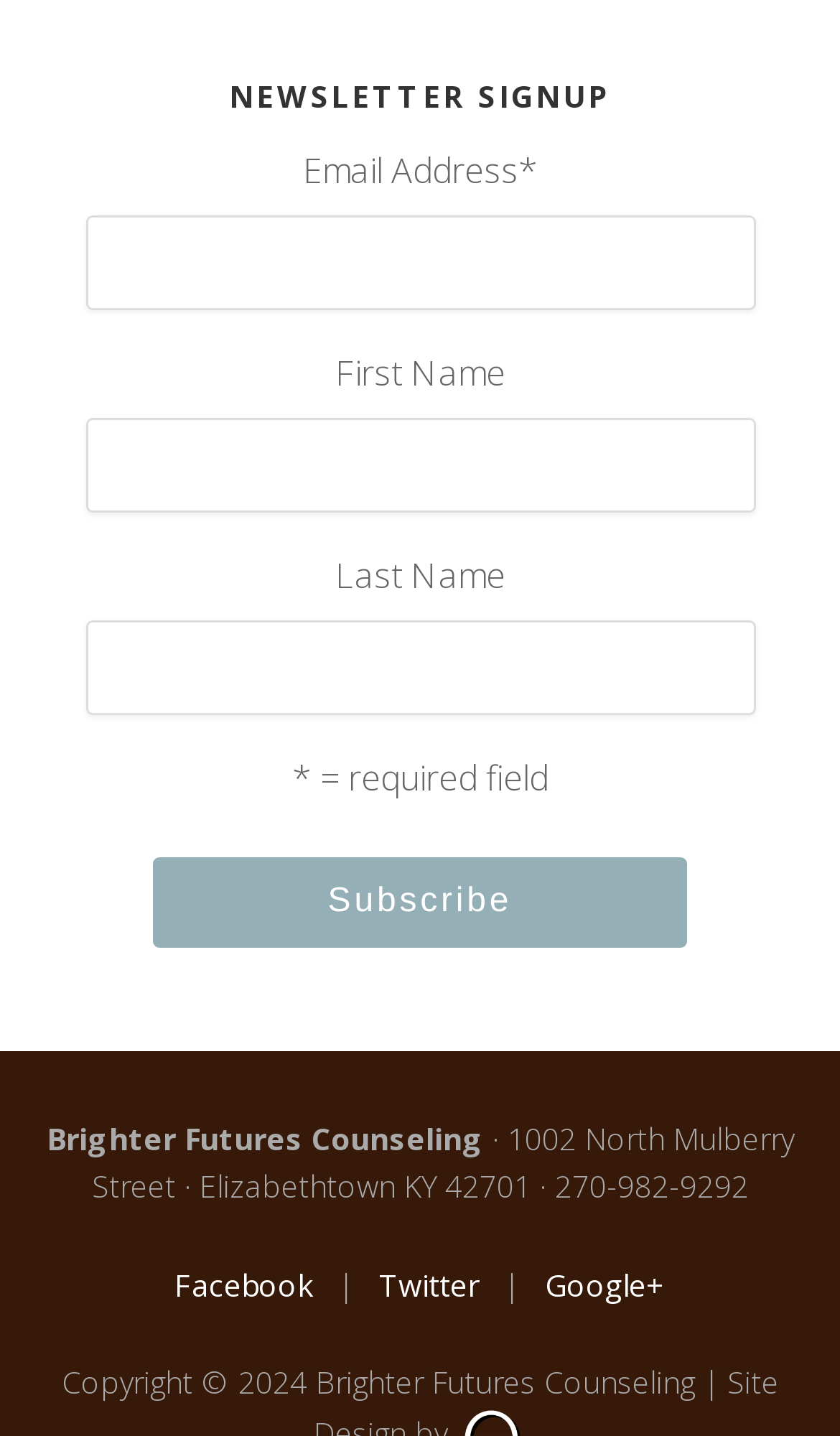Provide a brief response to the question below using one word or phrase:
How many social media links are available?

3